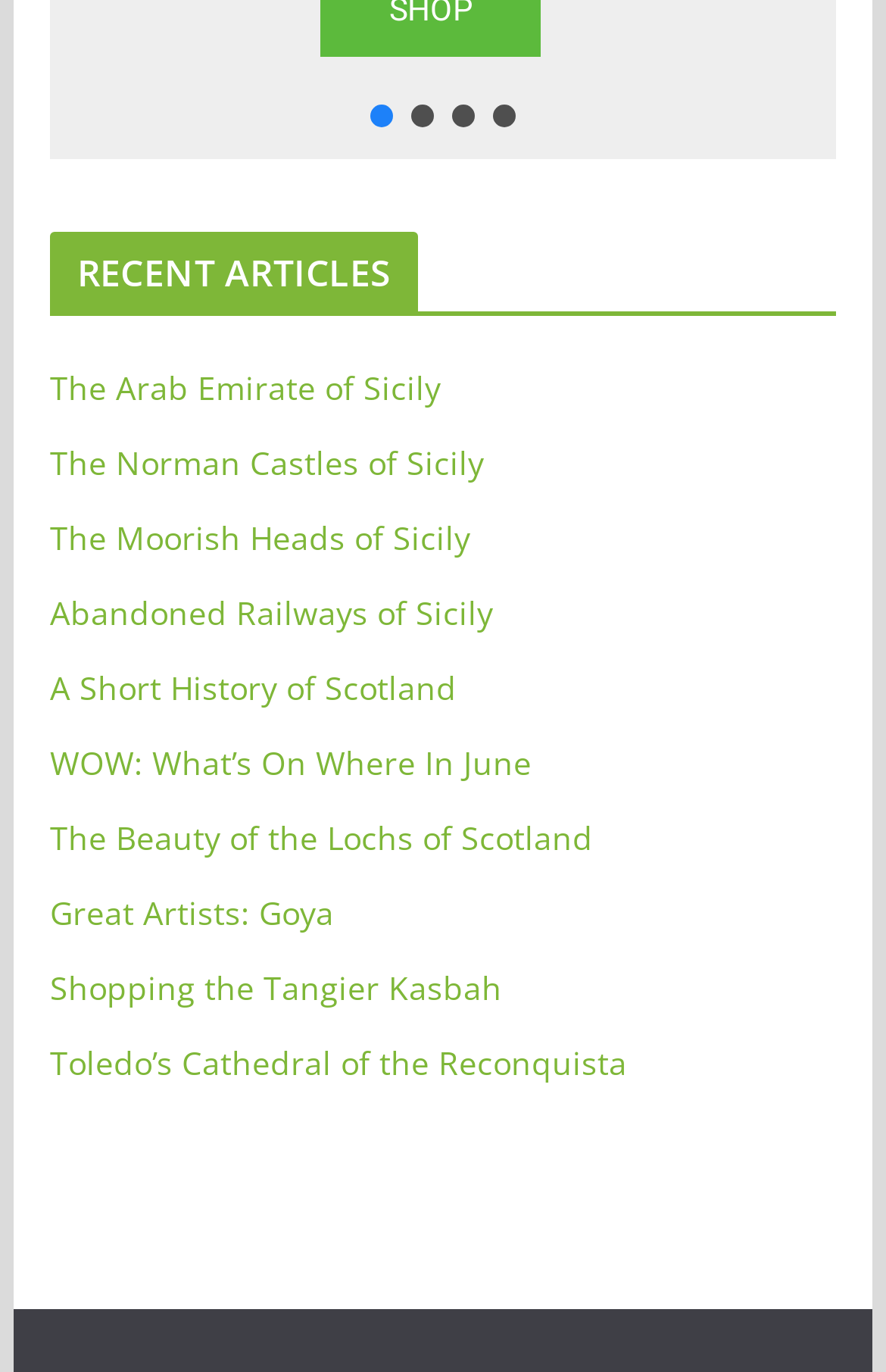Show the bounding box coordinates of the region that should be clicked to follow the instruction: "Click the button about Convict Australia."

[0.464, 0.076, 0.49, 0.093]